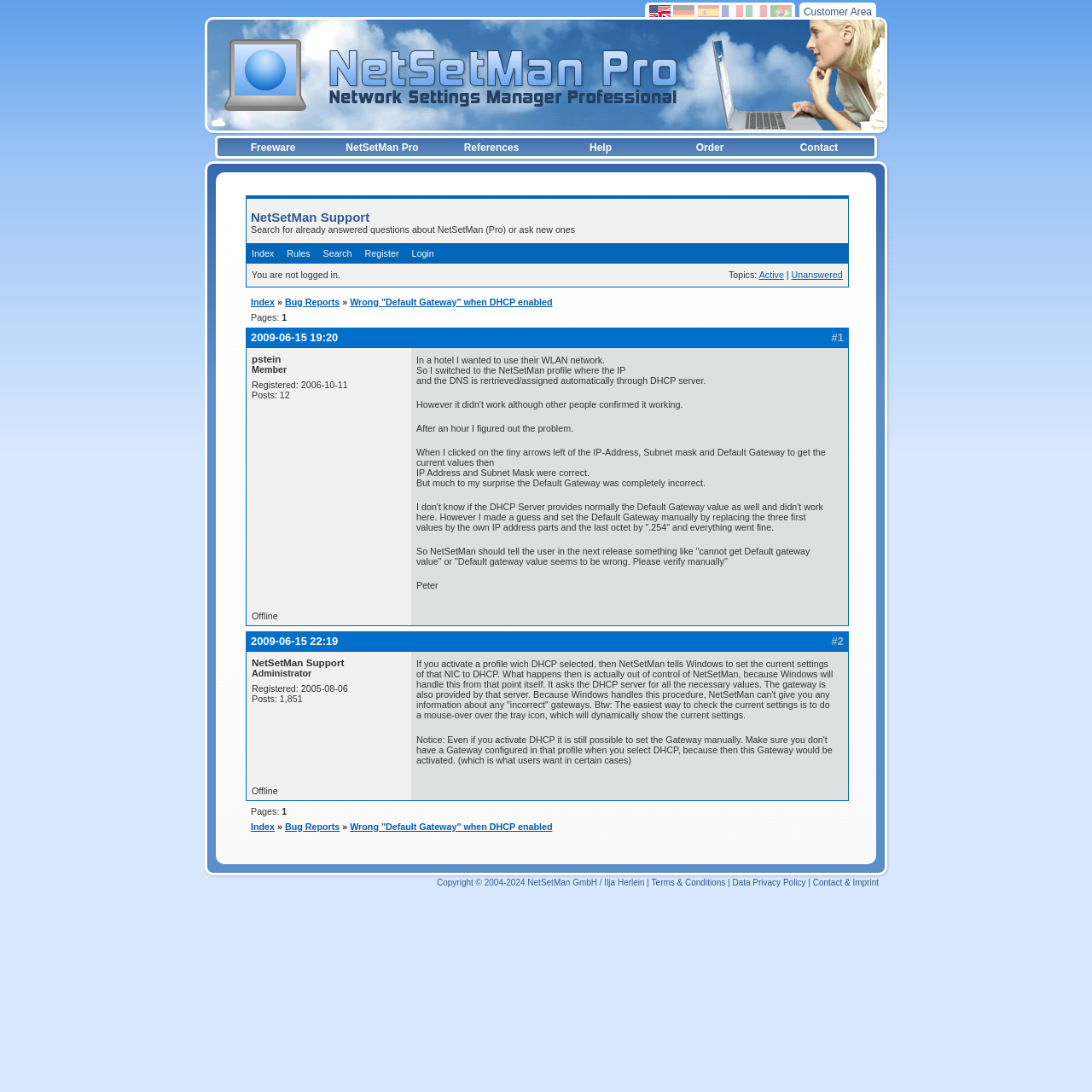Find the bounding box coordinates for the UI element whose description is: "Contact & Imprint". The coordinates should be four float numbers between 0 and 1, in the format [left, top, right, bottom].

[0.744, 0.804, 0.805, 0.812]